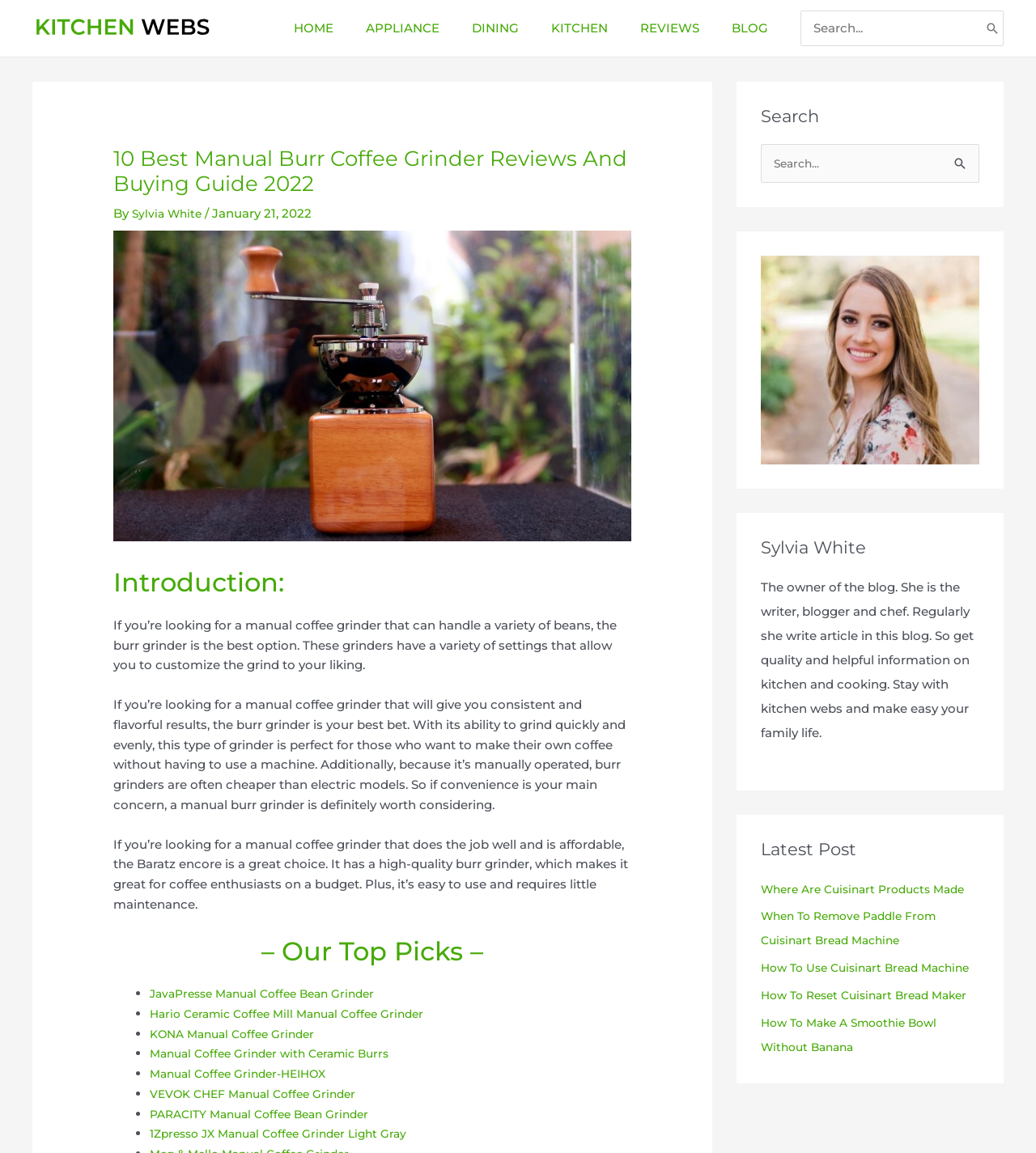Extract the bounding box coordinates of the UI element described: "Kitchen". Provide the coordinates in the format [left, top, right, bottom] with values ranging from 0 to 1.

[0.54, 0.0, 0.618, 0.049]